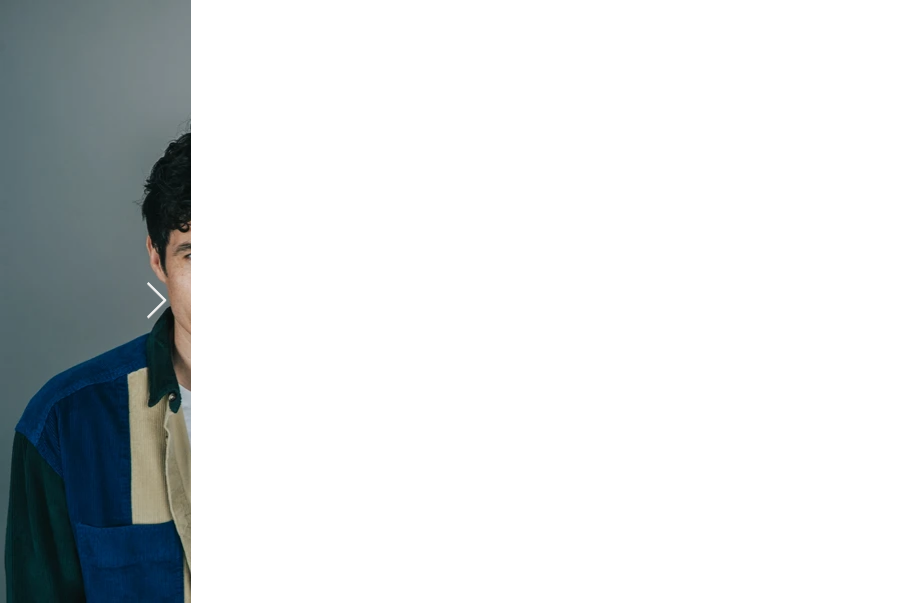Give a detailed explanation of what is happening in the image.

The image features a young man showcasing a stylish blend of colors in his clothing. He wears a multi-paneled jacket with blue, green, and beige sections, allowing a glimpse of the light shirt underneath. His hair is dark and slightly tousled, framing his face which has a friendly expression. The background is softly blurred in muted tones, emphasizing his presence. This image is associated with True Tides, a band that had recent performances, including a sold-out show with the Cork Youth Orchestra and a major festival appearance.